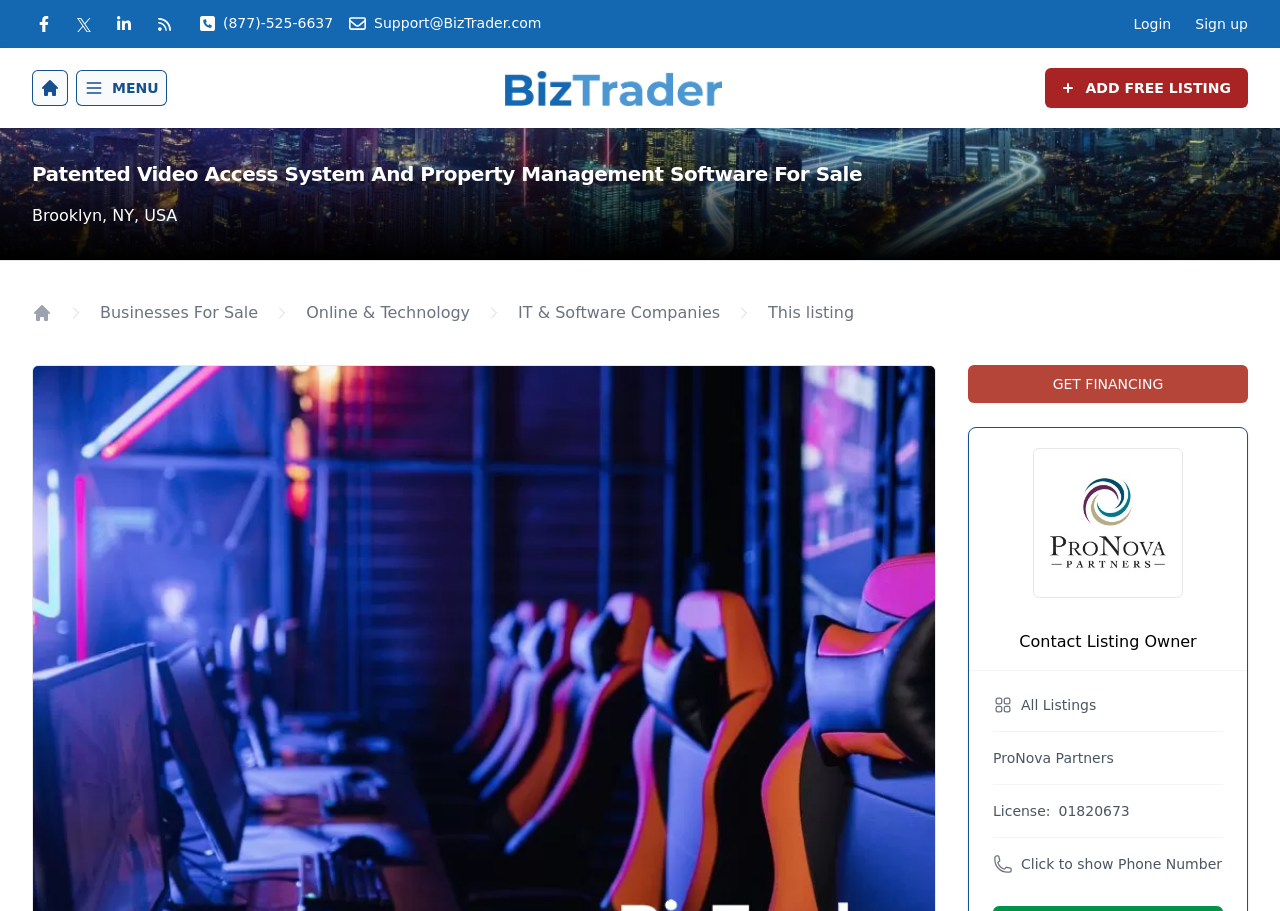Generate the text content of the main headline of the webpage.

Patented Video Access System And Property Management Software For Sale